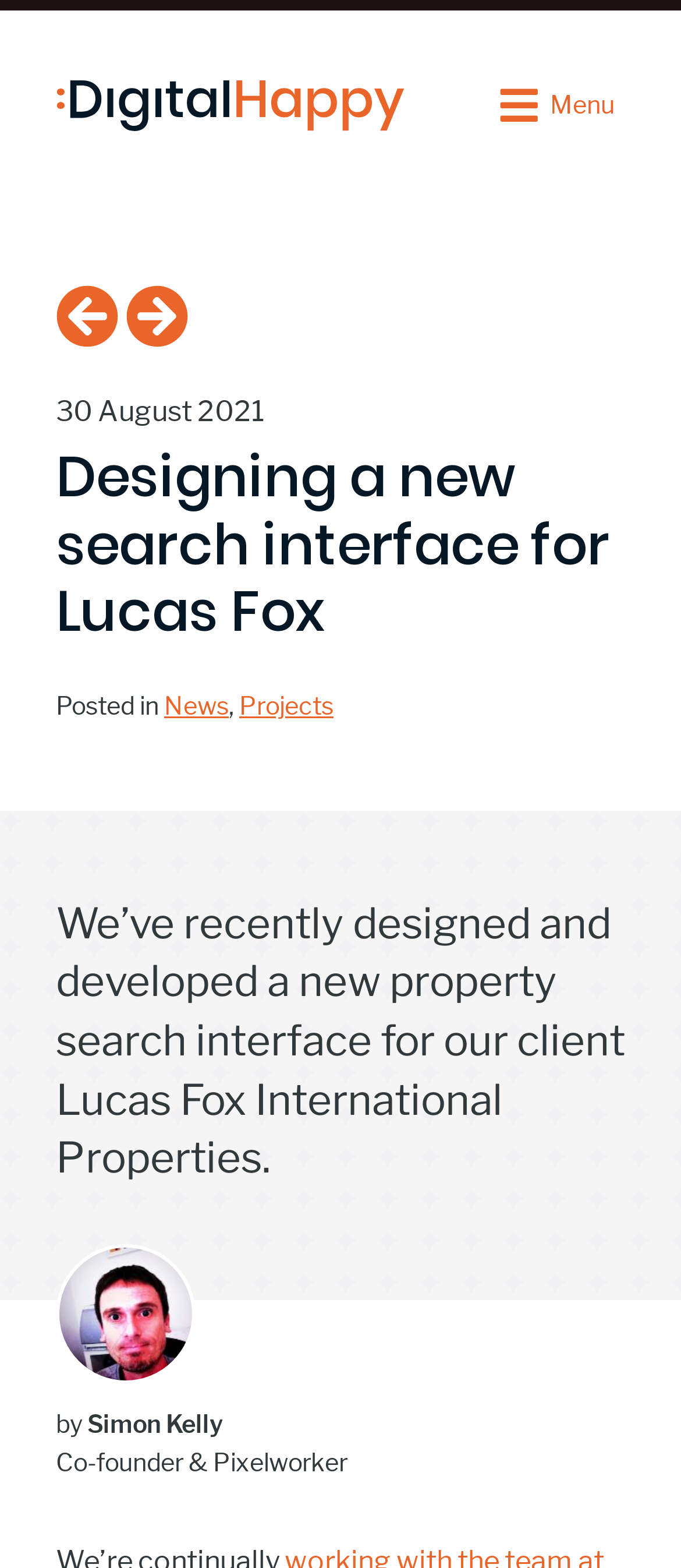Give a one-word or short-phrase answer to the following question: 
What is the company that the new property search interface is designed for?

Lucas Fox International Properties